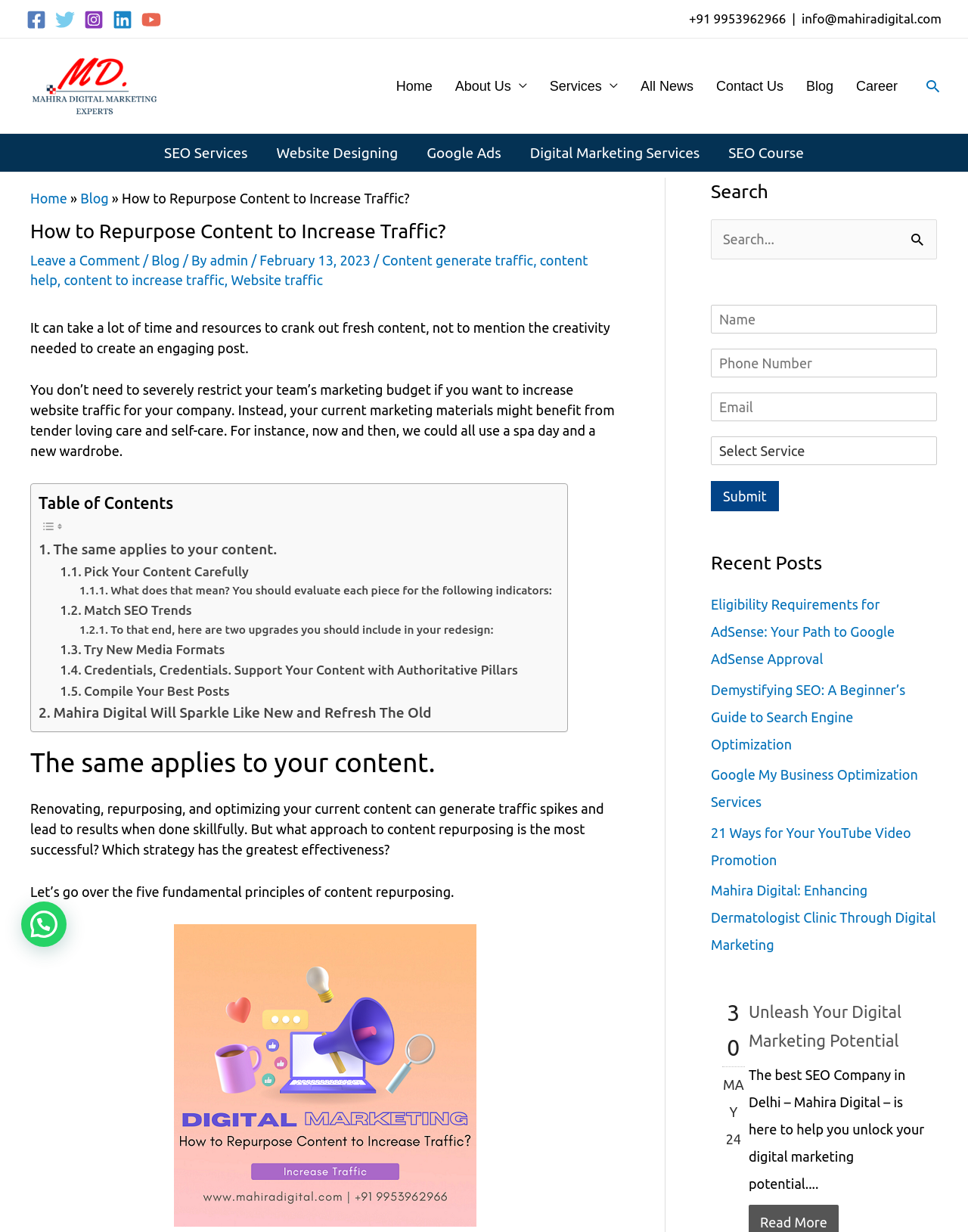By analyzing the image, answer the following question with a detailed response: What is the purpose of the search bar?

The search bar is located in the top-right corner of the webpage, and it allows users to search for specific content within the website. This can be inferred from the placeholder text 'Search...' and the search icon next to it.